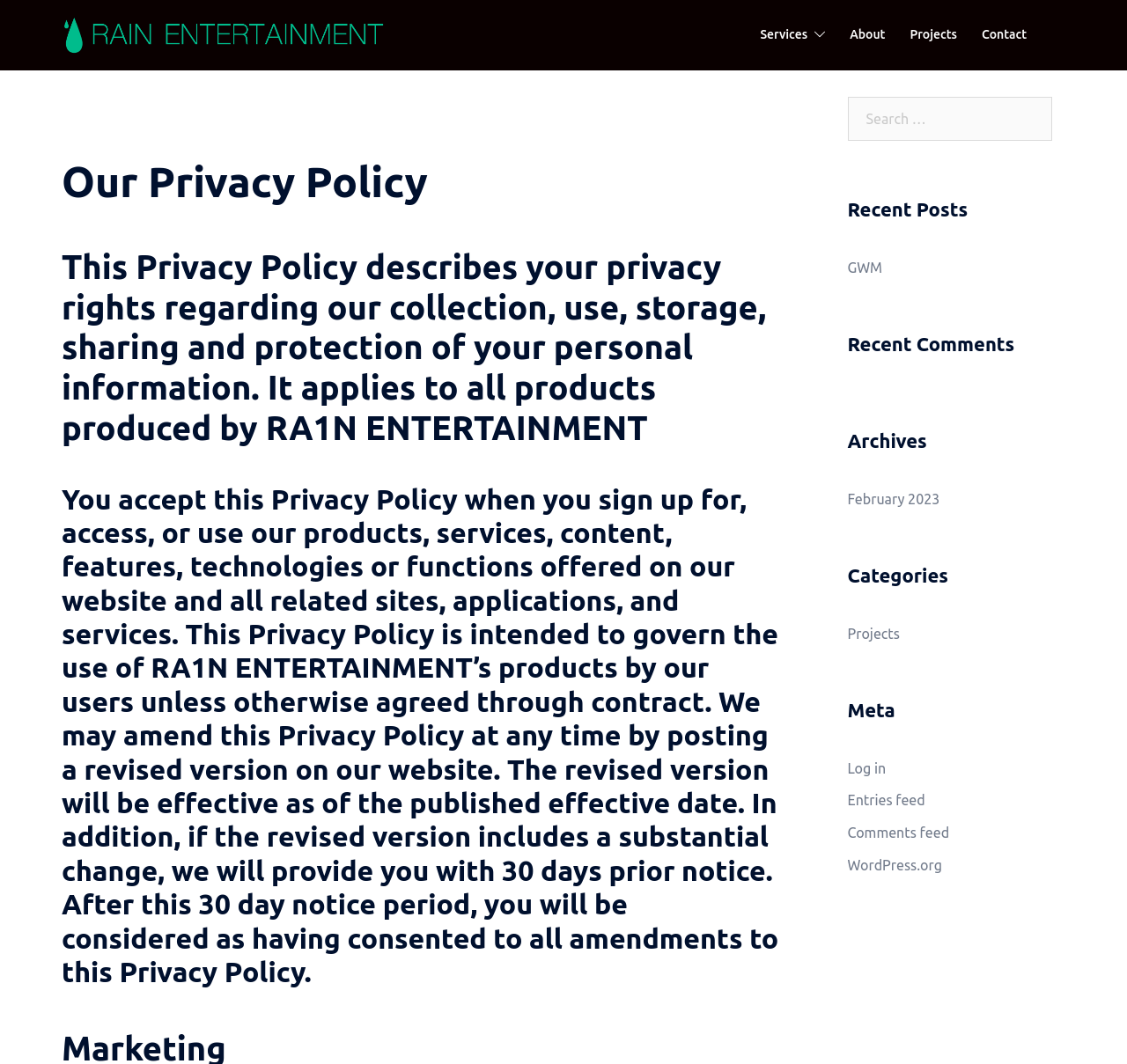Provide a short, one-word or phrase answer to the question below:
What is the title of the recent posts section?

Recent Posts